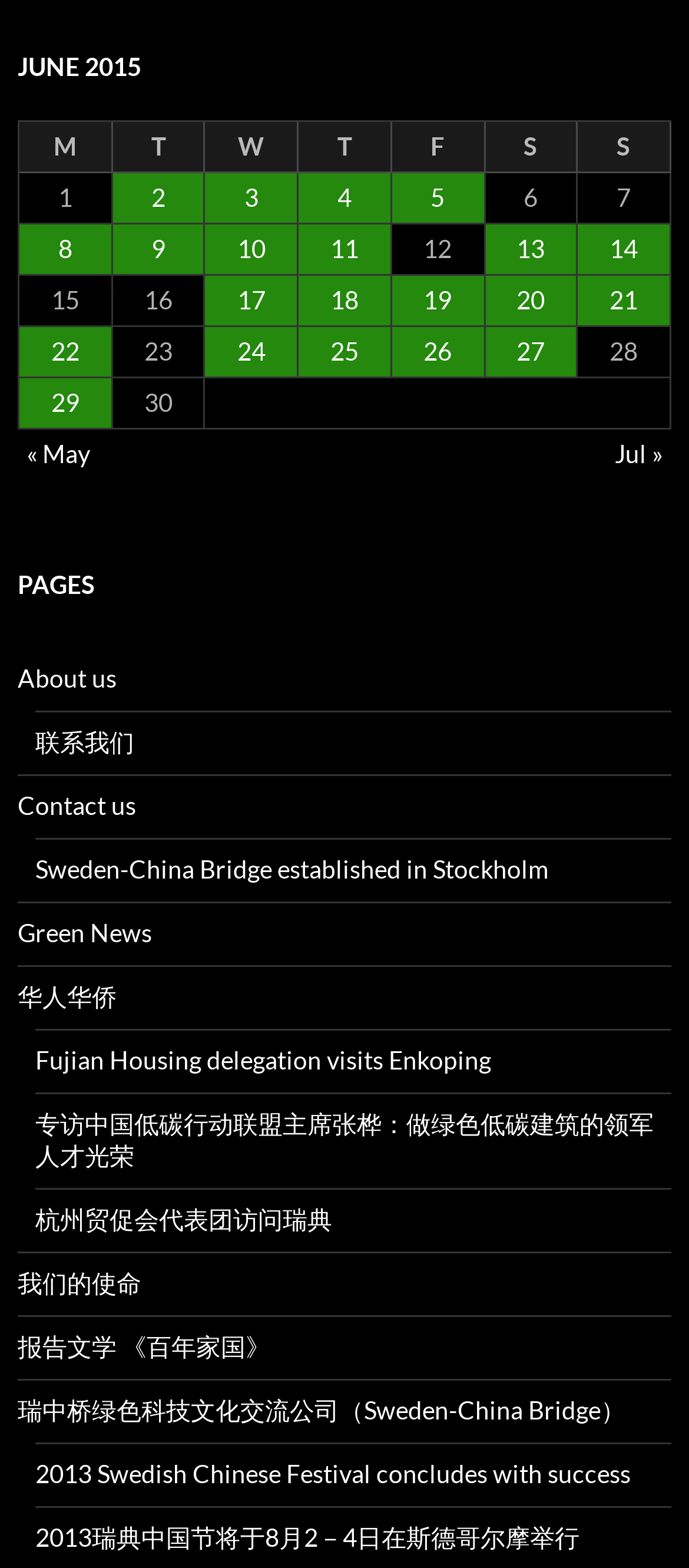Can you pinpoint the bounding box coordinates for the clickable element required for this instruction: "View Green News"? The coordinates should be four float numbers between 0 and 1, i.e., [left, top, right, bottom].

[0.026, 0.585, 0.221, 0.604]